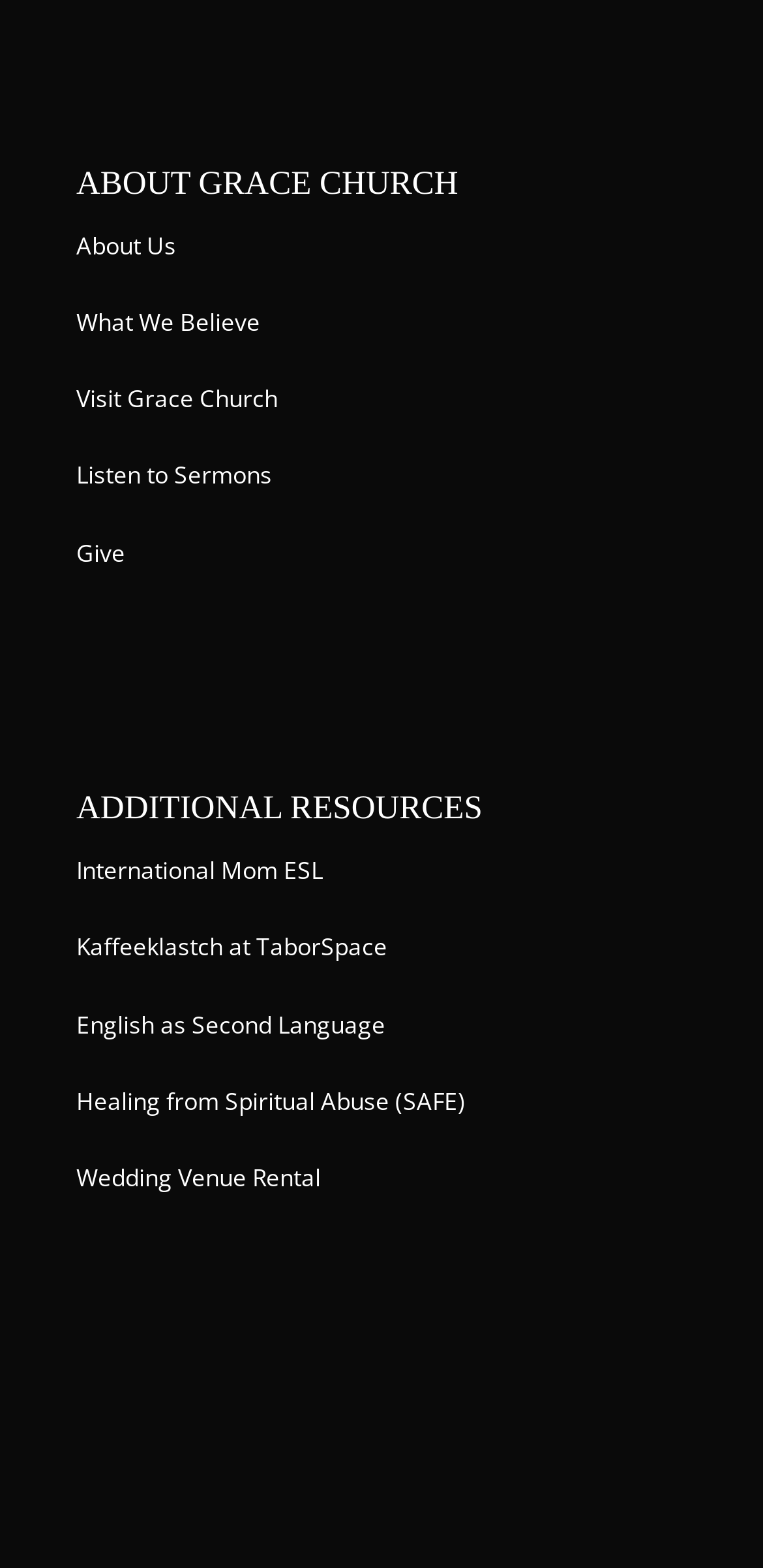Please identify the bounding box coordinates of the element I need to click to follow this instruction: "Make a donation to Grace Church".

[0.1, 0.342, 0.164, 0.363]